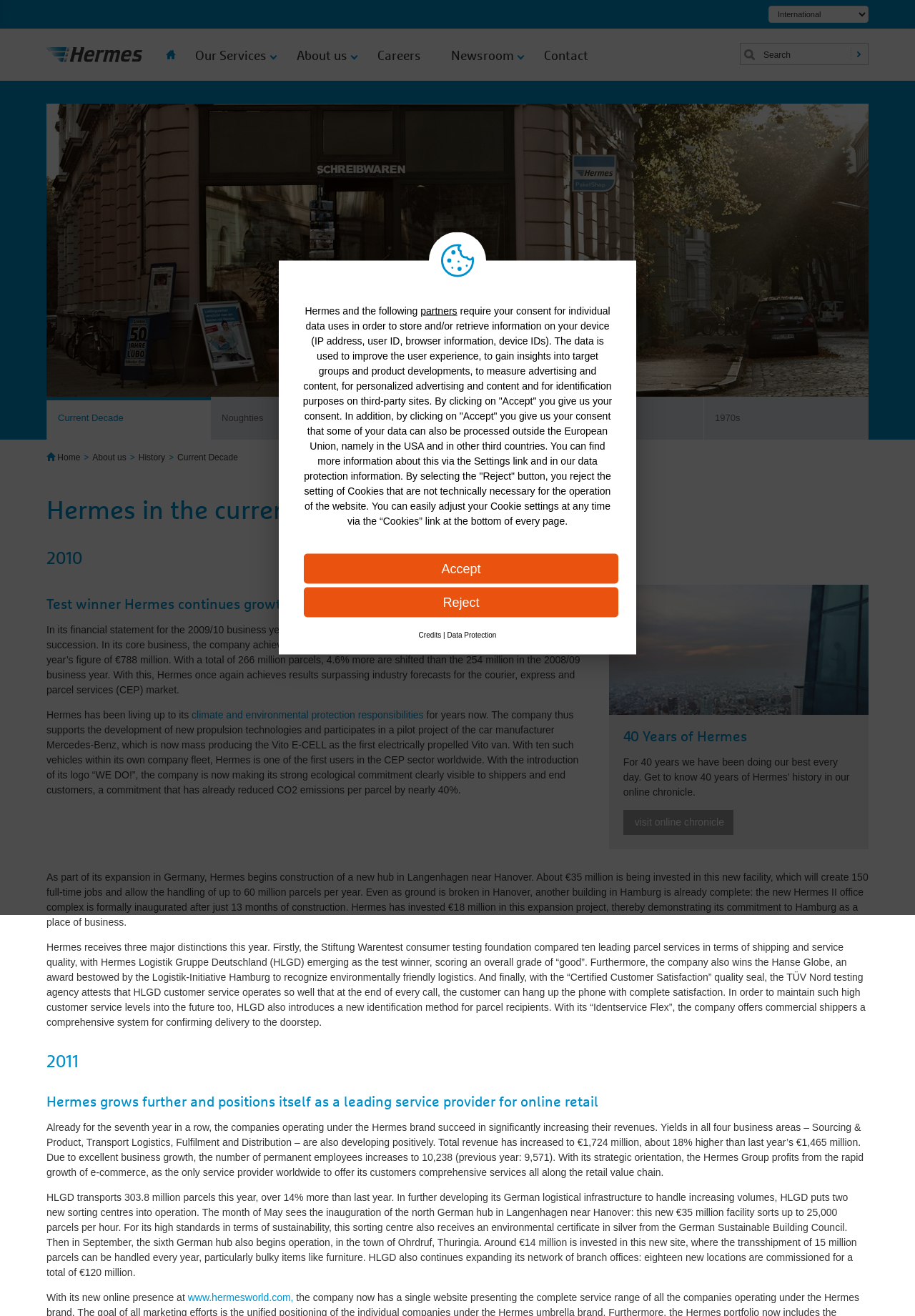Please specify the bounding box coordinates for the clickable region that will help you carry out the instruction: "Search for something".

[0.83, 0.035, 0.925, 0.049]